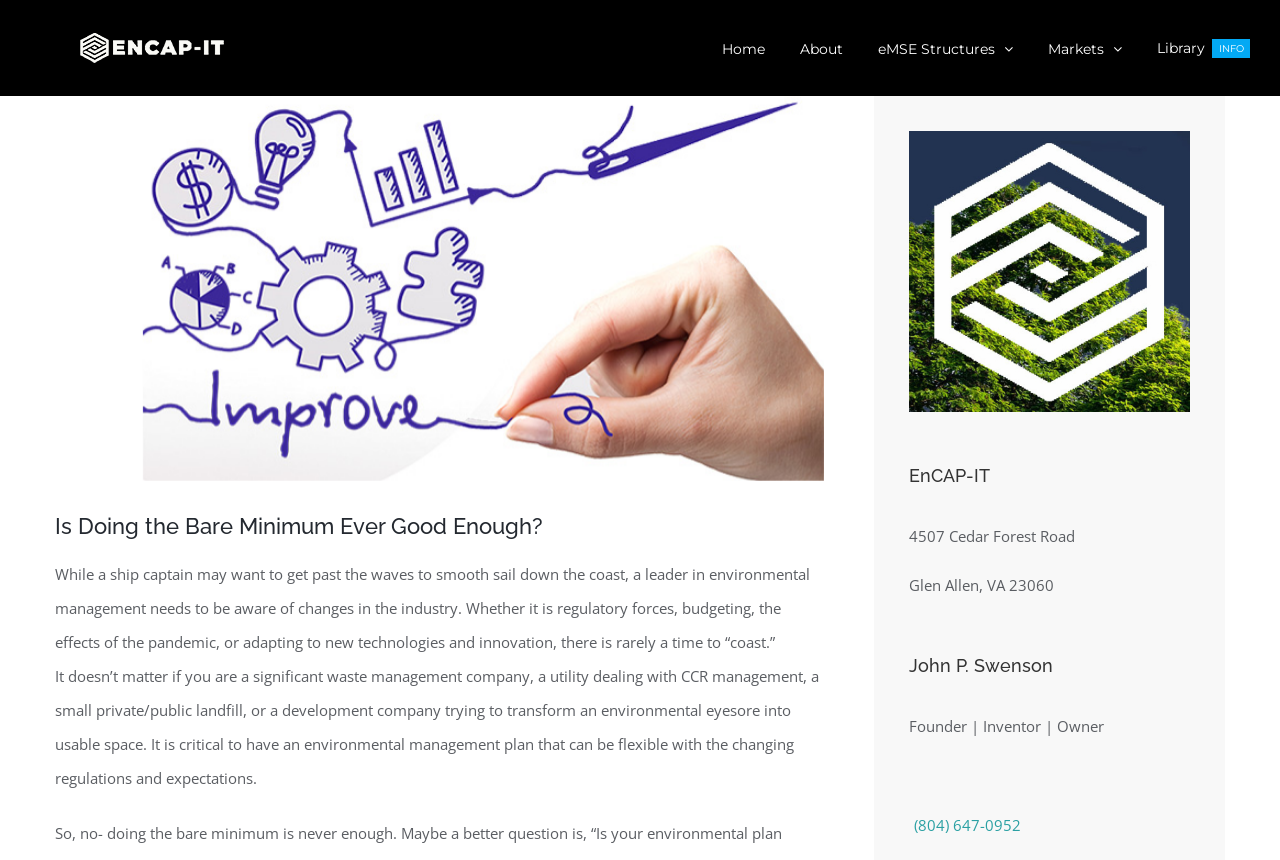Please identify the bounding box coordinates of the clickable element to fulfill the following instruction: "View Improve page". The coordinates should be four float numbers between 0 and 1, i.e., [left, top, right, bottom].

[0.043, 0.112, 0.644, 0.559]